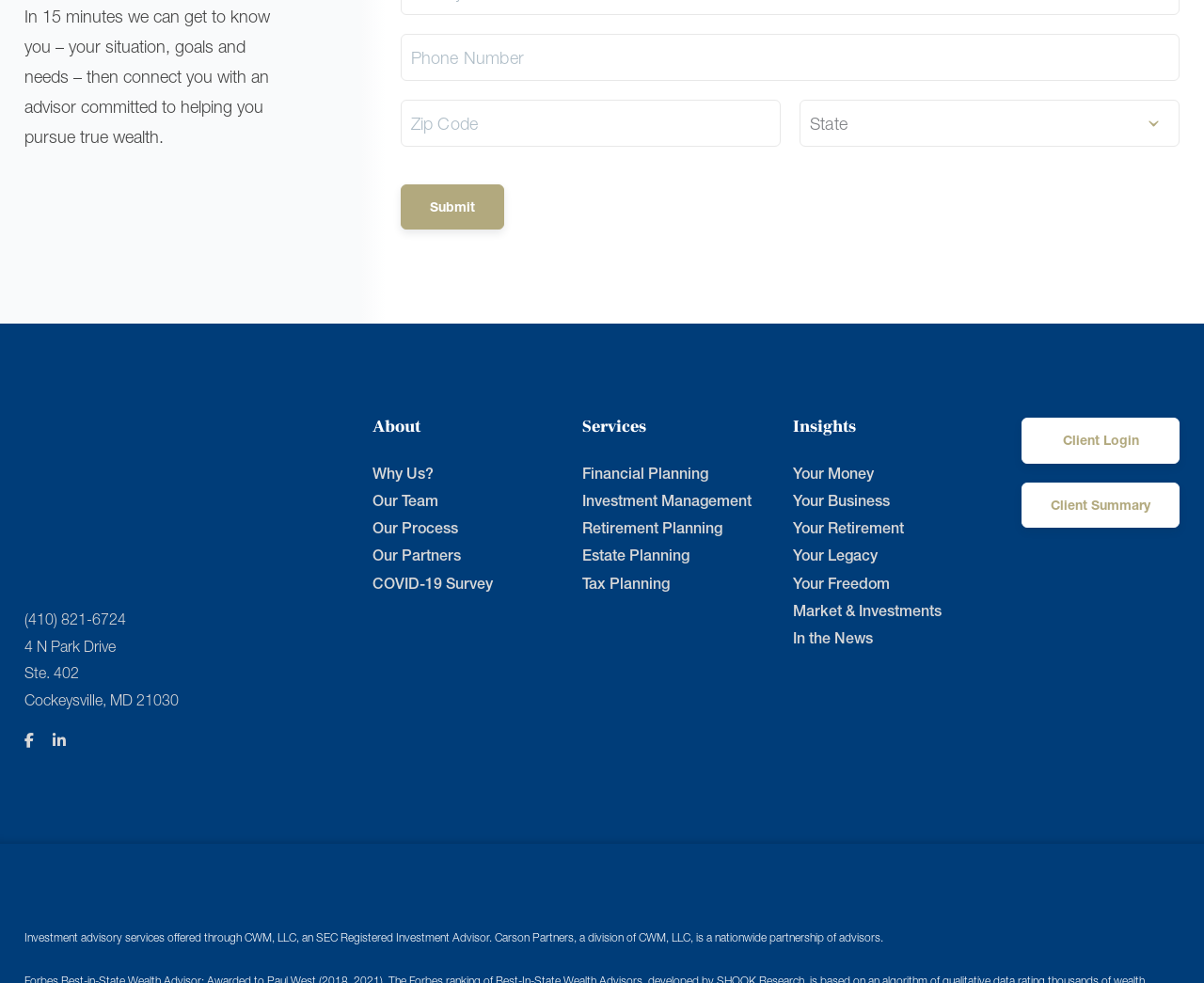What is the purpose of the 'Submit' button?
From the image, respond using a single word or phrase.

To connect with an advisor